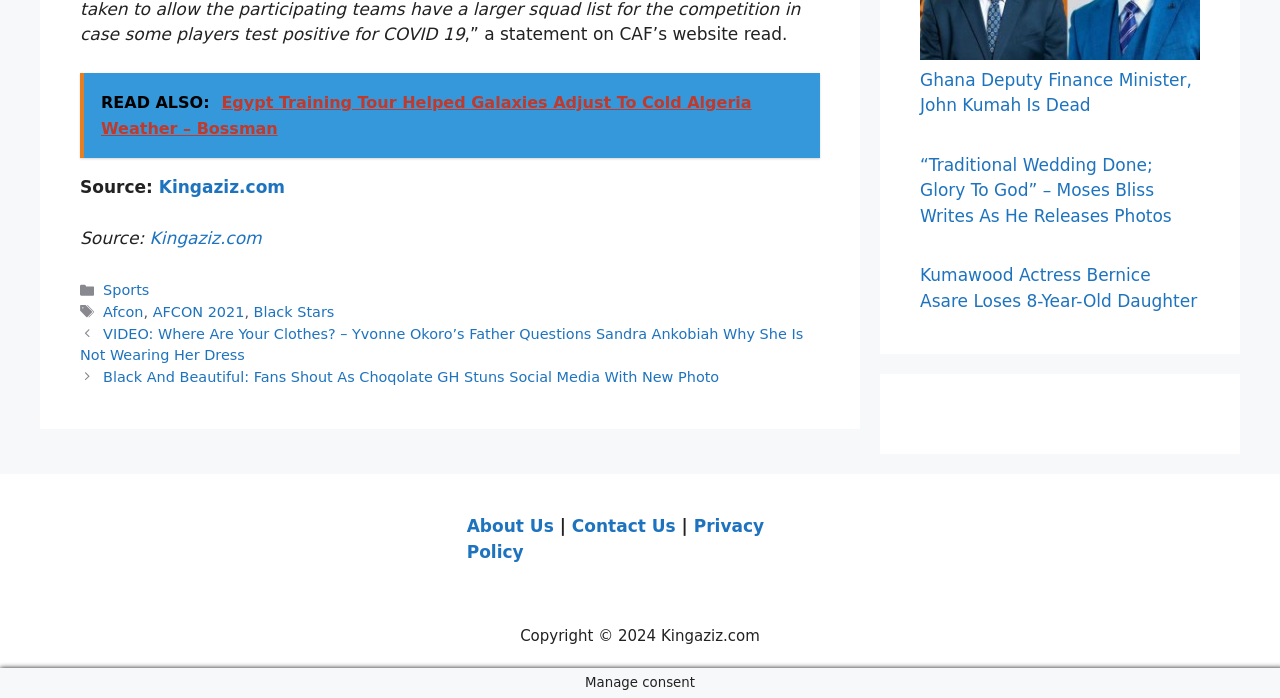Please determine the bounding box coordinates for the element that should be clicked to follow these instructions: "Explore the Sports category".

[0.081, 0.405, 0.117, 0.428]